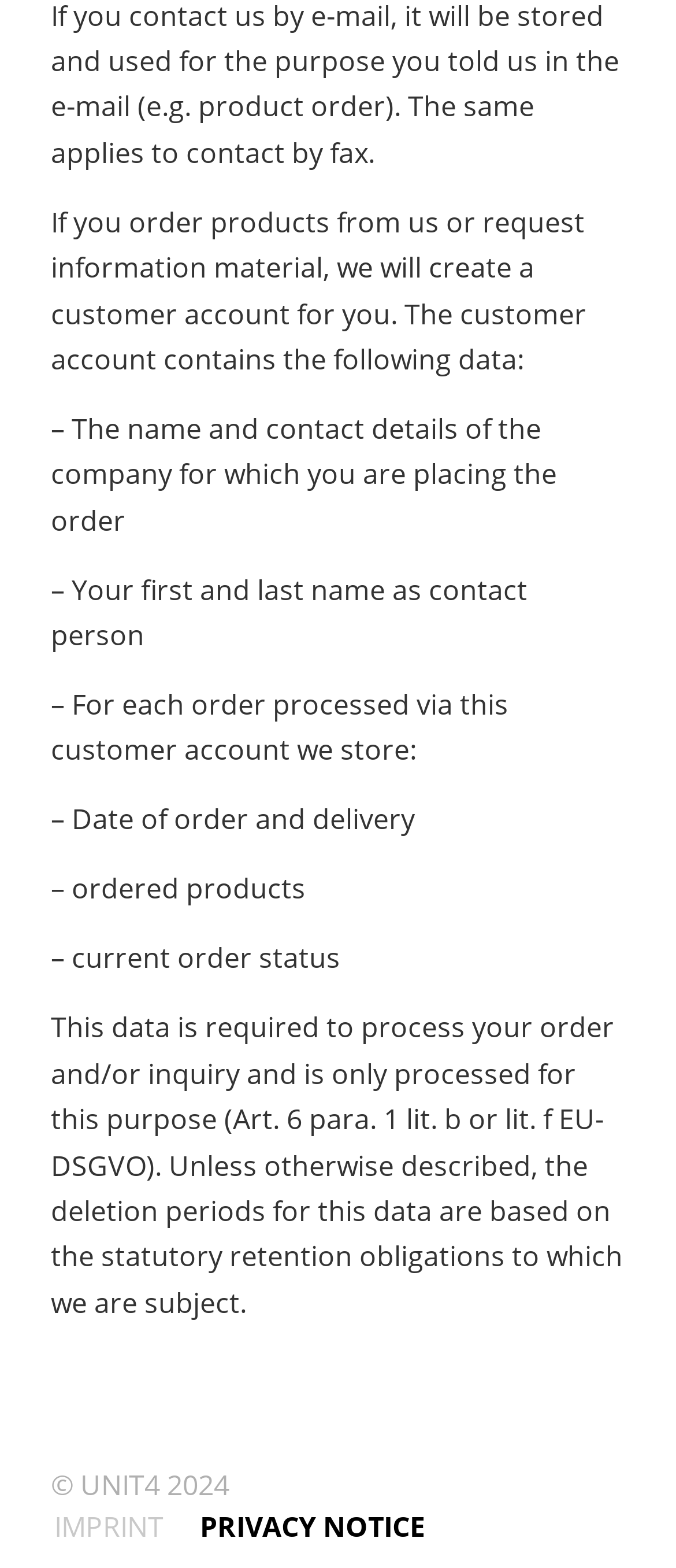Identify the bounding box for the UI element described as: "Imprint". The coordinates should be four float numbers between 0 and 1, i.e., [left, top, right, bottom].

[0.08, 0.961, 0.242, 0.986]